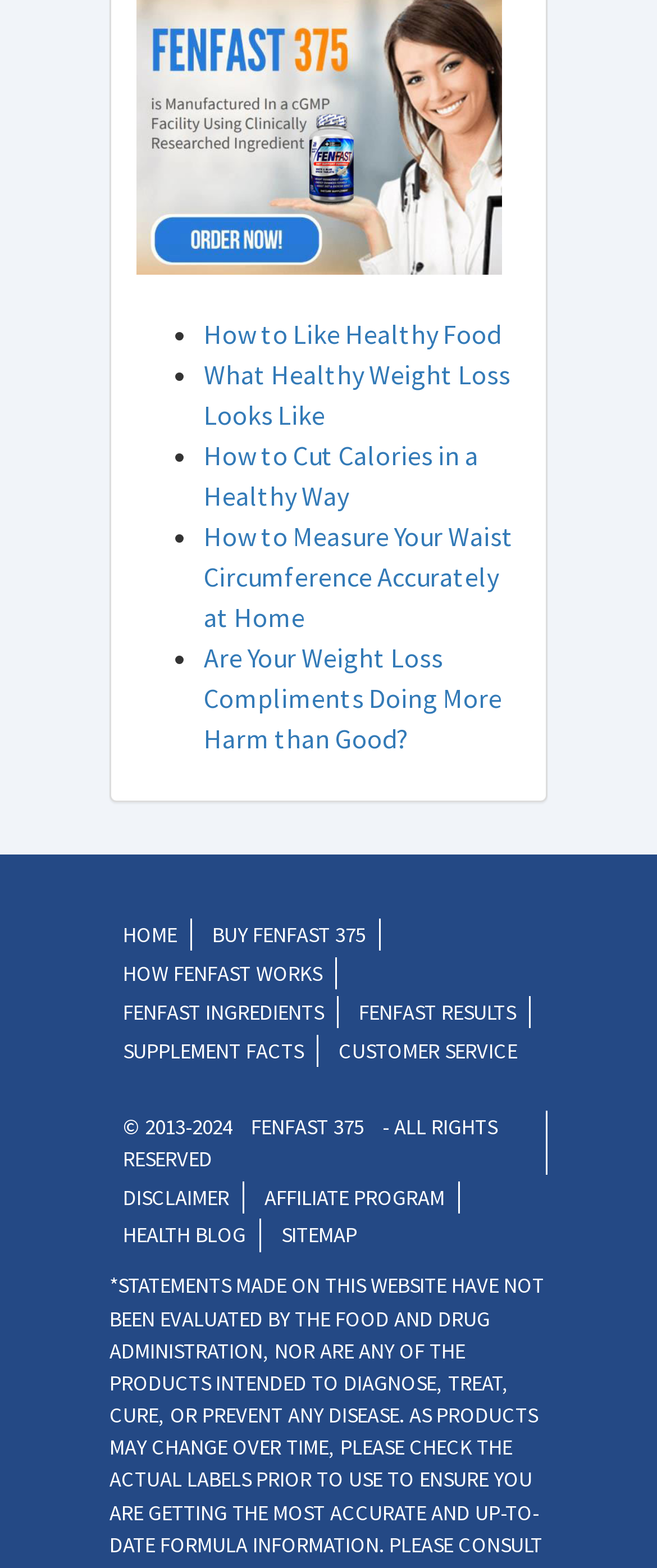Specify the bounding box coordinates (top-left x, top-left y, bottom-right x, bottom-right y) of the UI element in the screenshot that matches this description: Home

[0.167, 0.586, 0.29, 0.607]